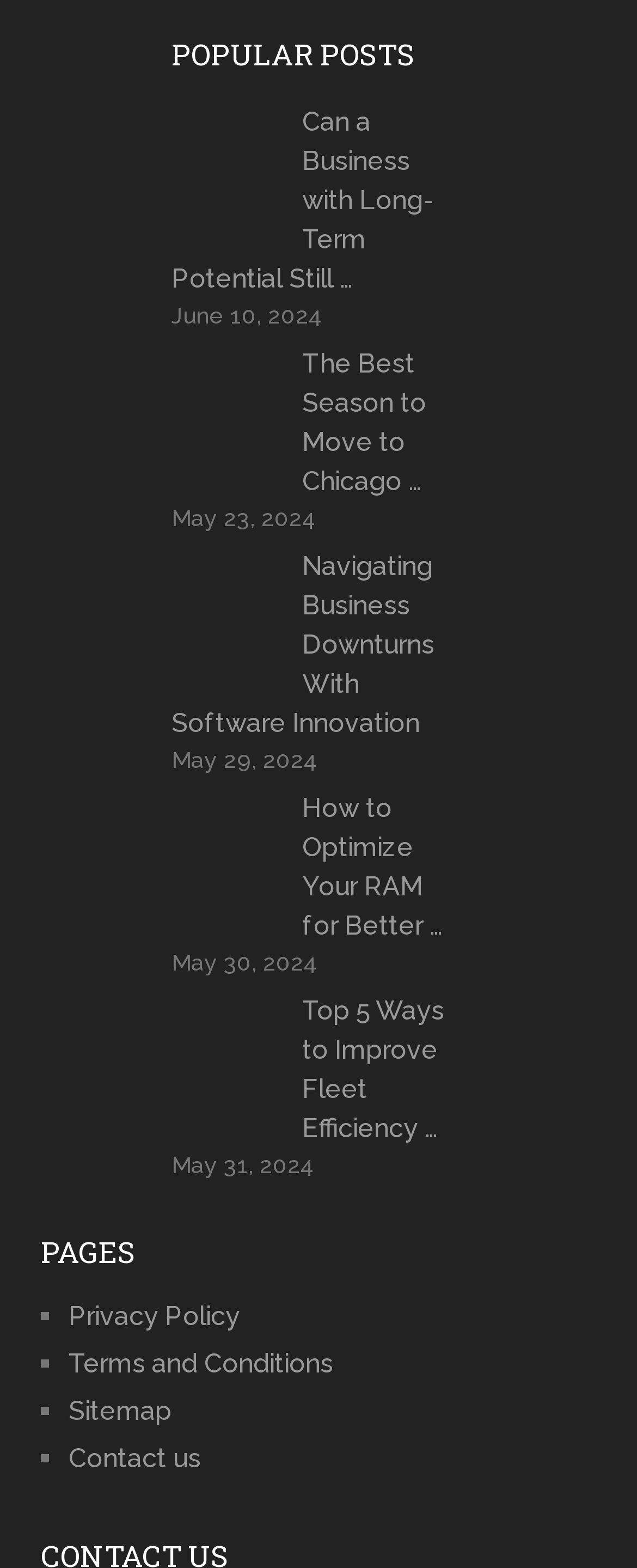What is the last popular post about?
Respond to the question with a single word or phrase according to the image.

Fleet Efficiency